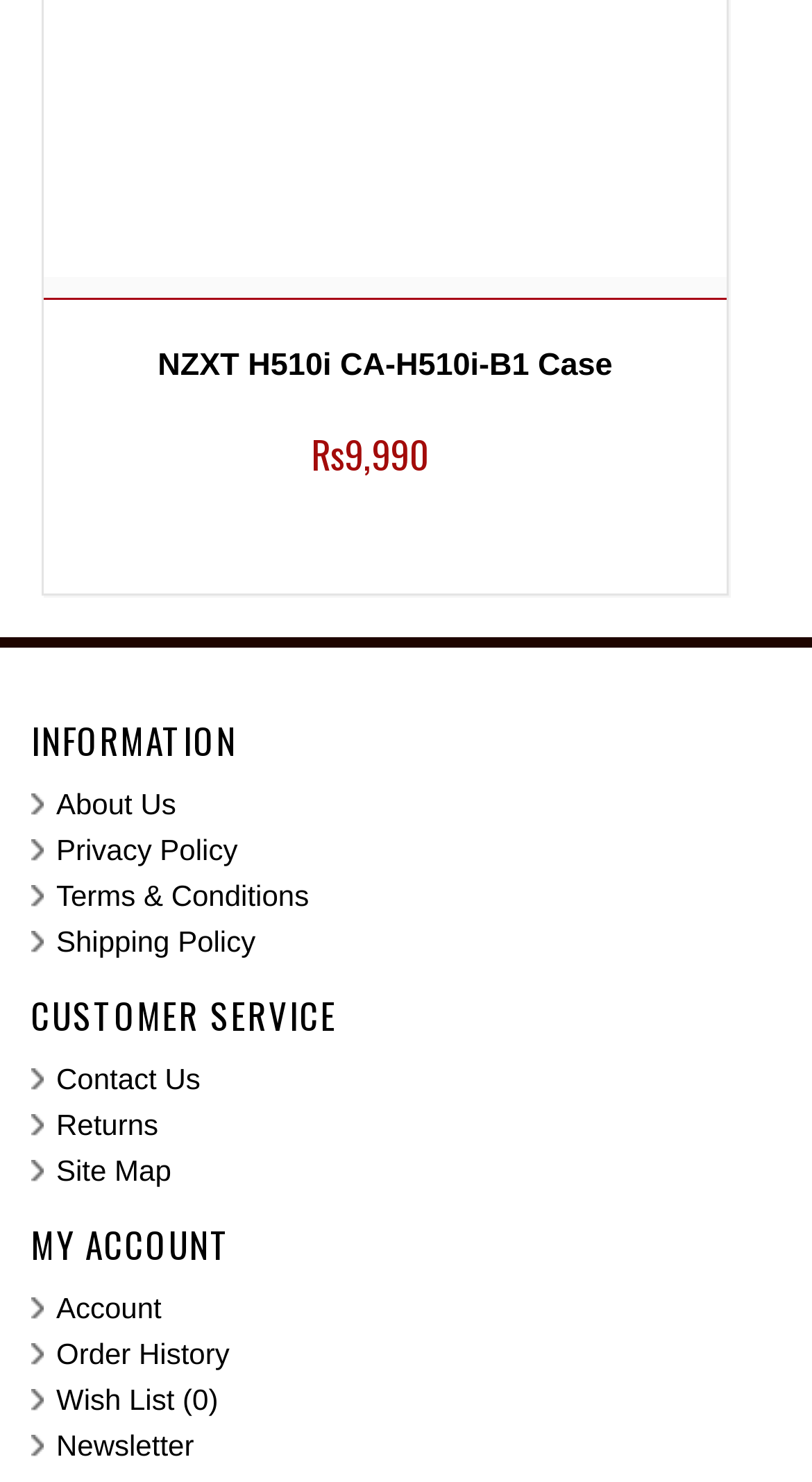What is the category of the link 'About Us'?
Using the image as a reference, give a one-word or short phrase answer.

INFORMATION